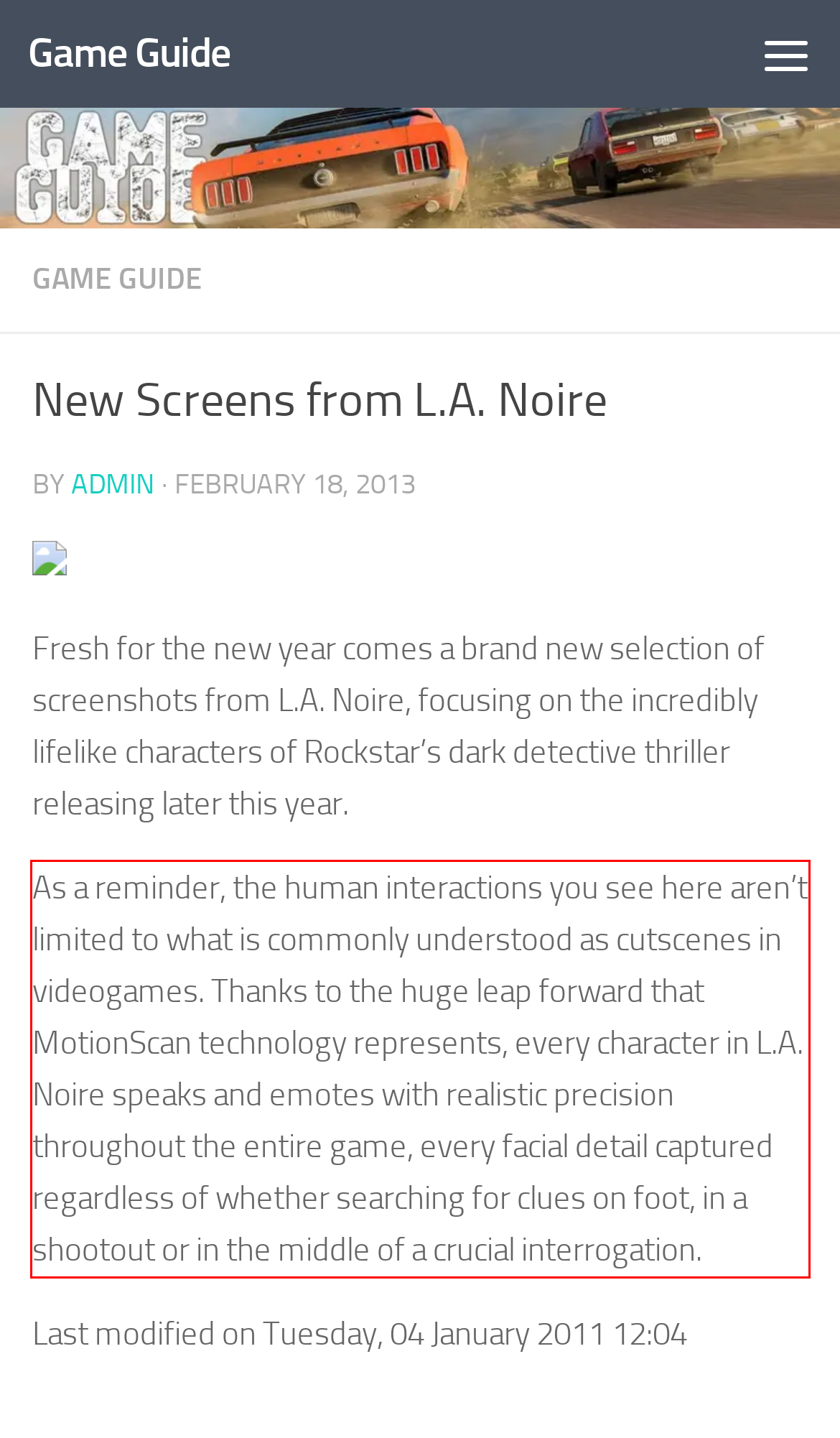Analyze the screenshot of a webpage where a red rectangle is bounding a UI element. Extract and generate the text content within this red bounding box.

As a reminder, the human interactions you see here aren’t limited to what is commonly understood as cutscenes in videogames. Thanks to the huge leap forward that MotionScan technology represents, every character in L.A. Noire speaks and emotes with realistic precision throughout the entire game, every facial detail captured regardless of whether searching for clues on foot, in a shootout or in the middle of a crucial interrogation.